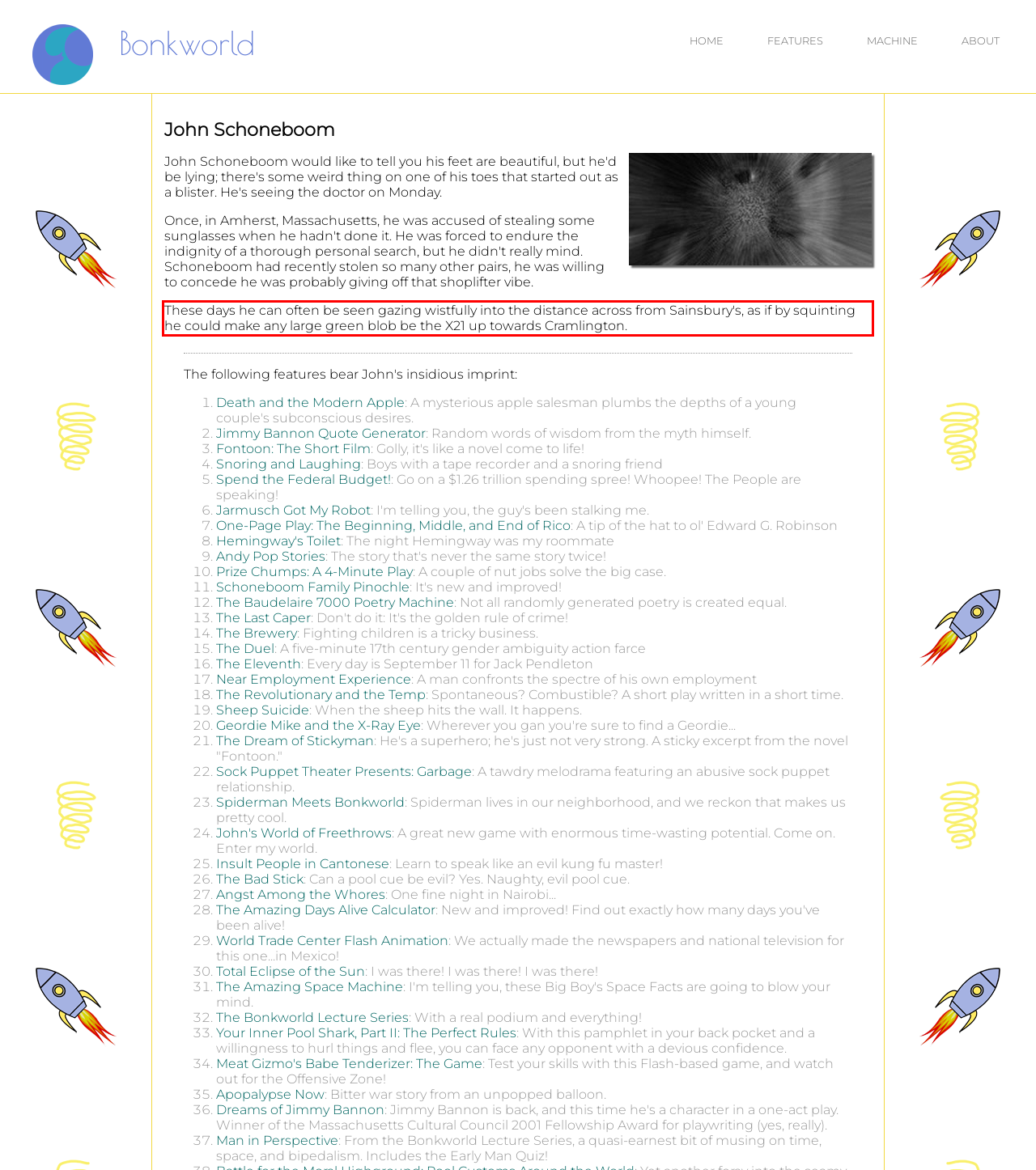Please use OCR to extract the text content from the red bounding box in the provided webpage screenshot.

These days he can often be seen gazing wistfully into the distance across from Sainsbury's, as if by squinting he could make any large green blob be the X21 up towards Cramlington.